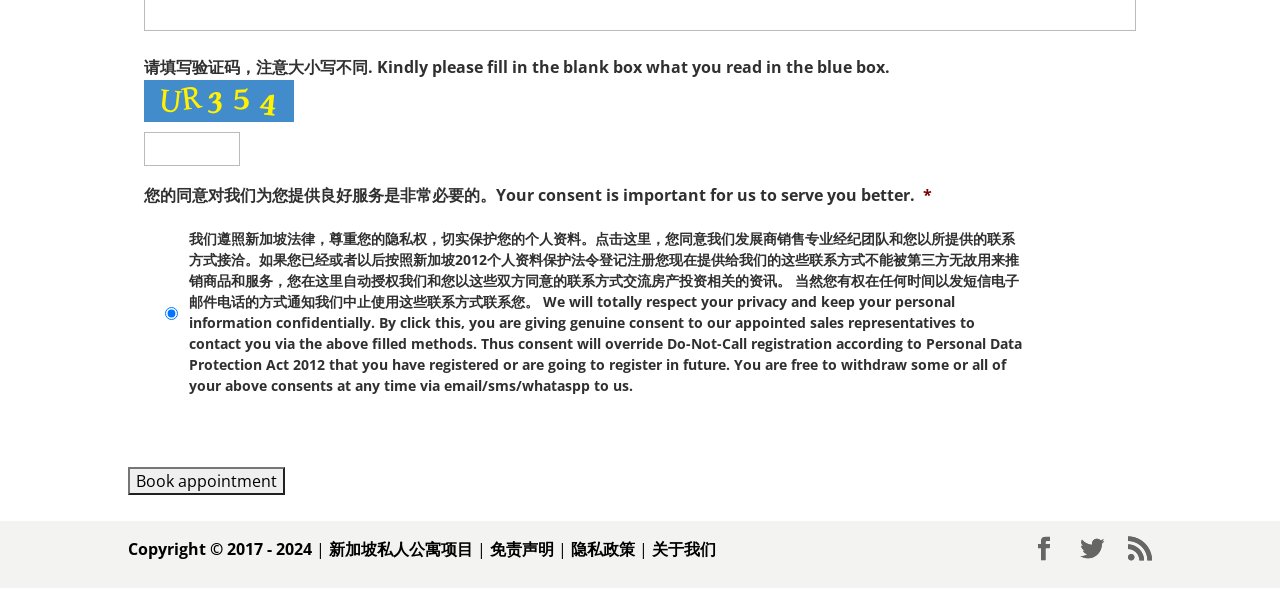Calculate the bounding box coordinates for the UI element based on the following description: "value="Book appointment"". Ensure the coordinates are four float numbers between 0 and 1, i.e., [left, top, right, bottom].

[0.1, 0.787, 0.223, 0.834]